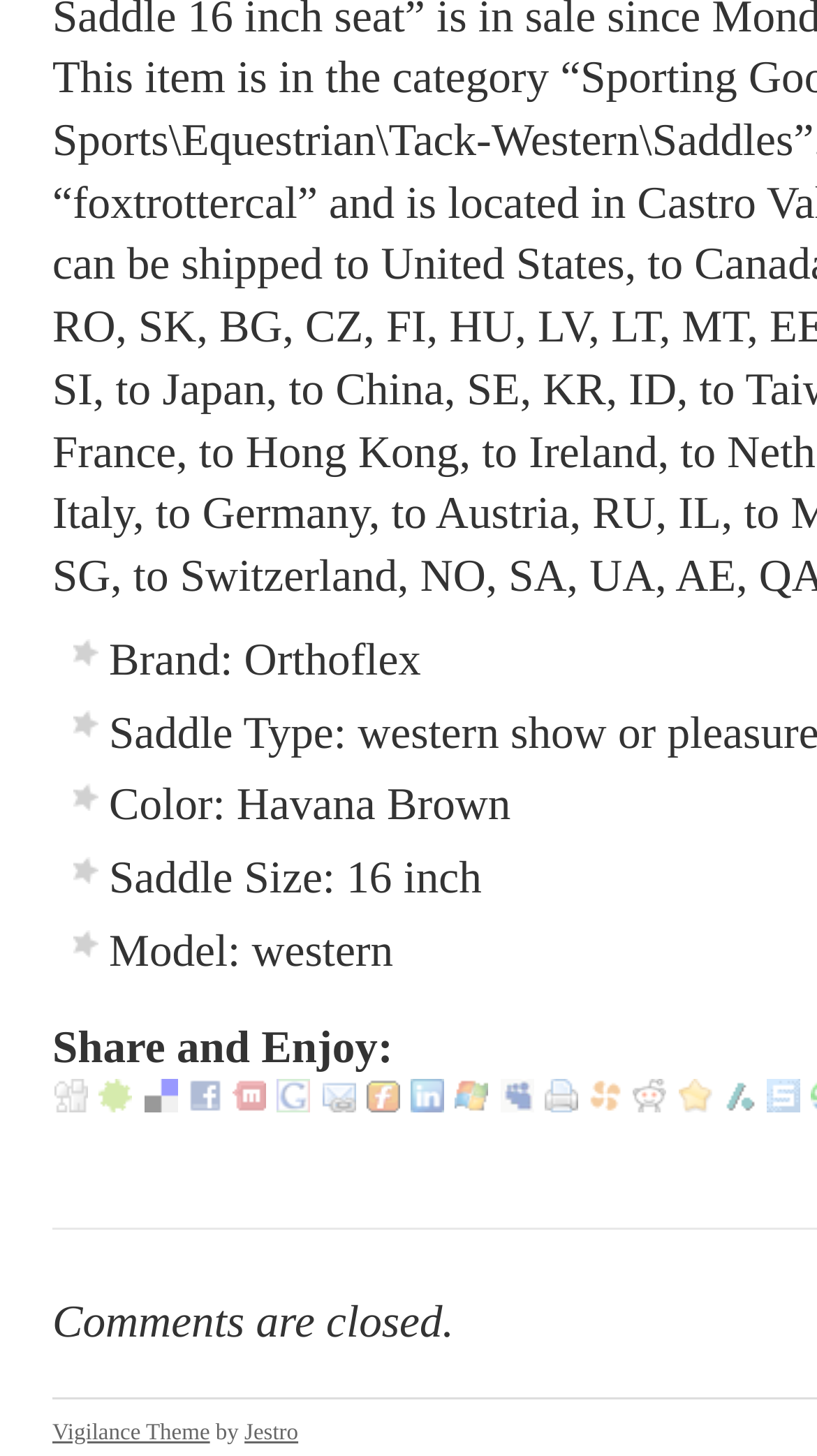Determine the bounding box coordinates for the element that should be clicked to follow this instruction: "Share on Digg". The coordinates should be given as four float numbers between 0 and 1, in the format [left, top, right, bottom].

[0.067, 0.747, 0.108, 0.769]